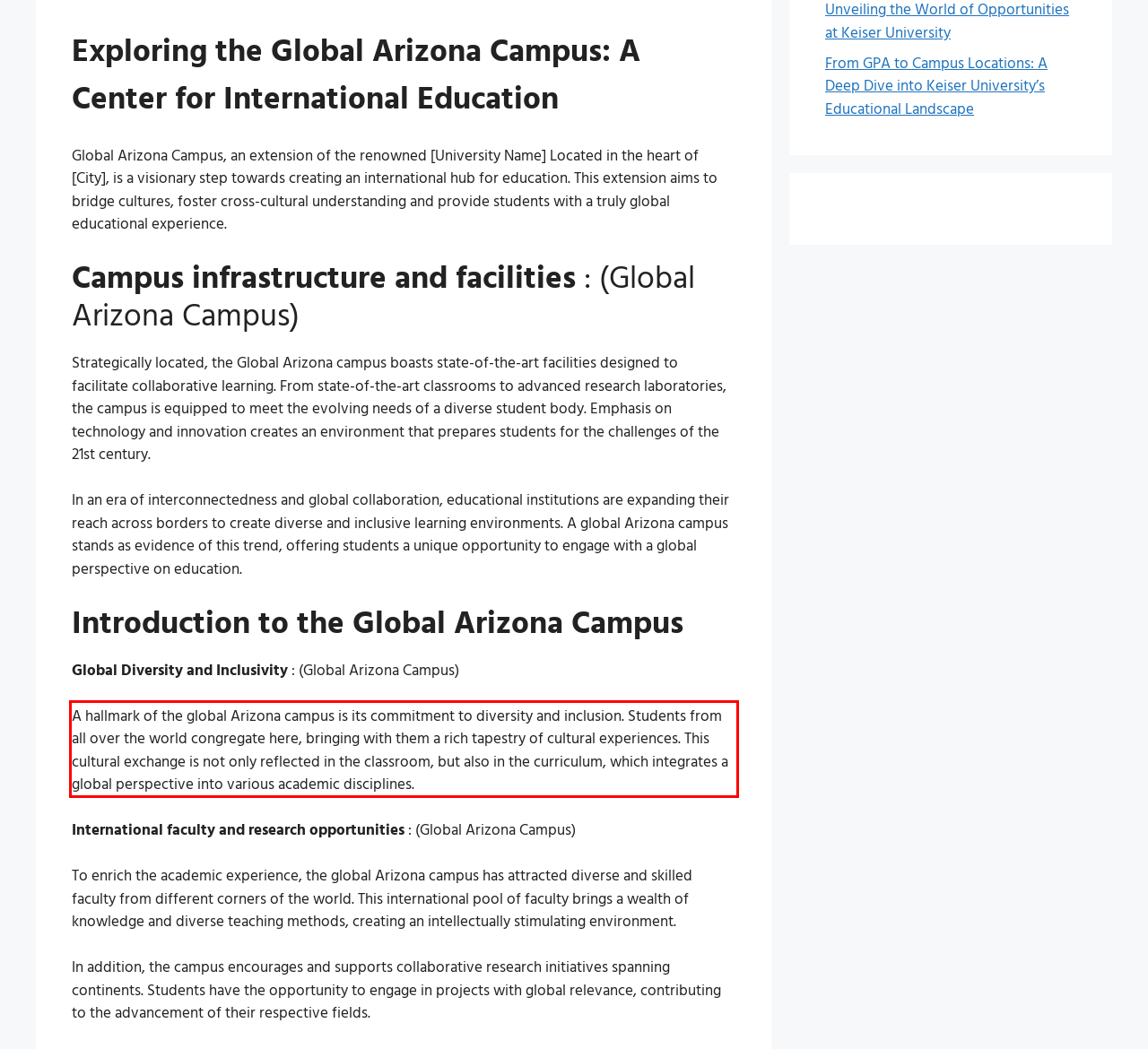Review the screenshot of the webpage and recognize the text inside the red rectangle bounding box. Provide the extracted text content.

A hallmark of the global Arizona campus is its commitment to diversity and inclusion. Students from all over the world congregate here, bringing with them a rich tapestry of cultural experiences. This cultural exchange is not only reflected in the classroom, but also in the curriculum, which integrates a global perspective into various academic disciplines.